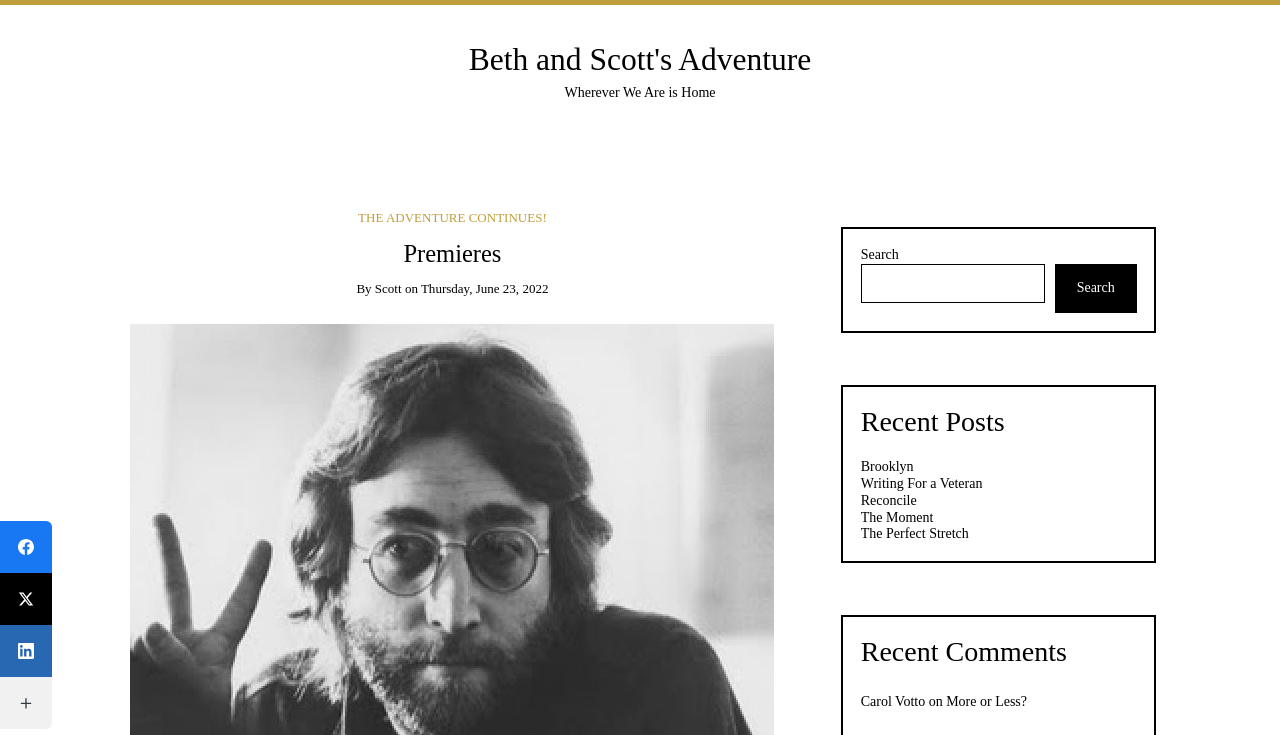Please identify the coordinates of the bounding box that should be clicked to fulfill this instruction: "Search for something".

[0.672, 0.359, 0.816, 0.412]